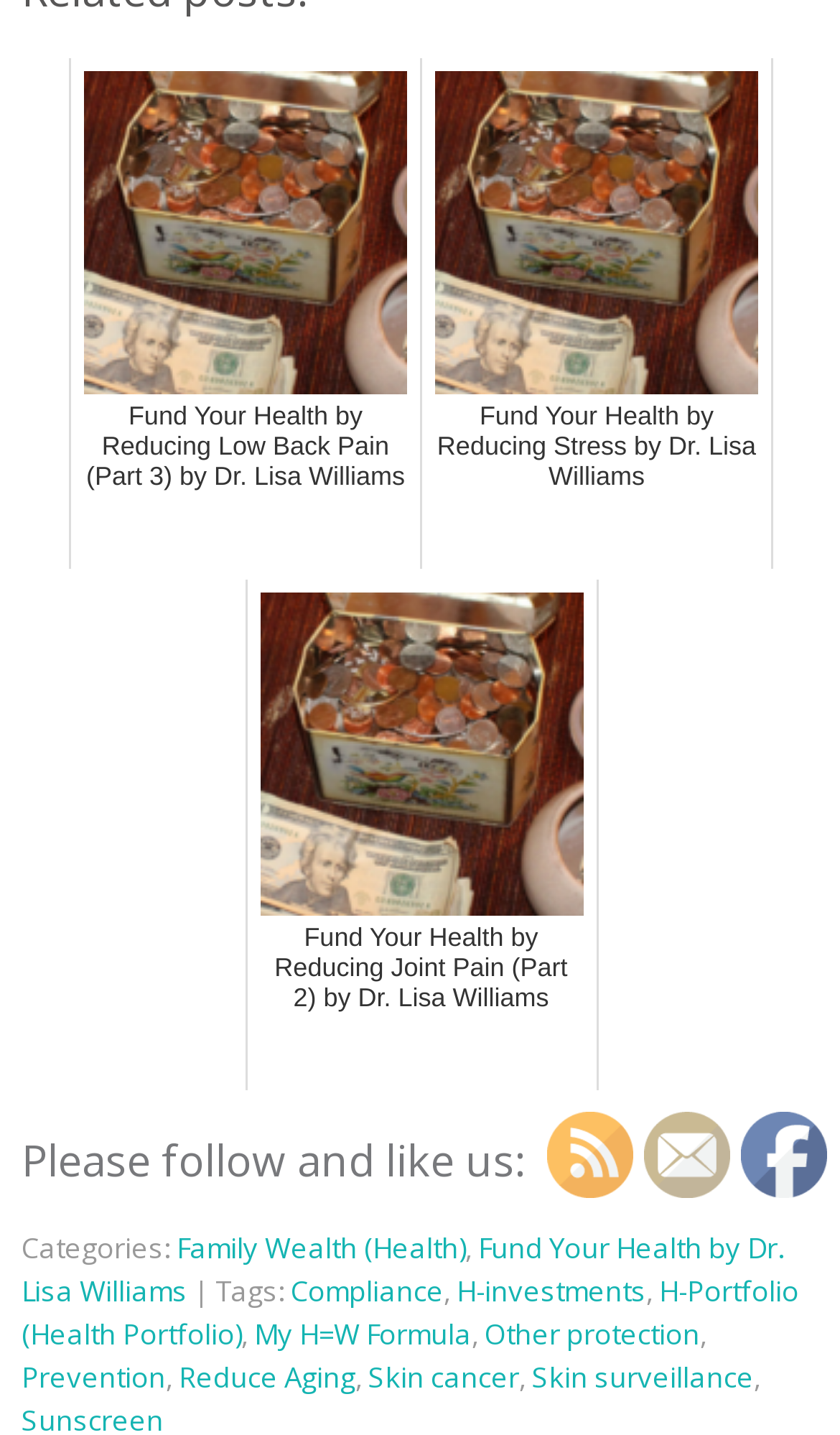Please identify the bounding box coordinates of the element's region that should be clicked to execute the following instruction: "Click on the link to Fund Your Health by Reducing Low Back Pain". The bounding box coordinates must be four float numbers between 0 and 1, i.e., [left, top, right, bottom].

[0.082, 0.041, 0.503, 0.397]